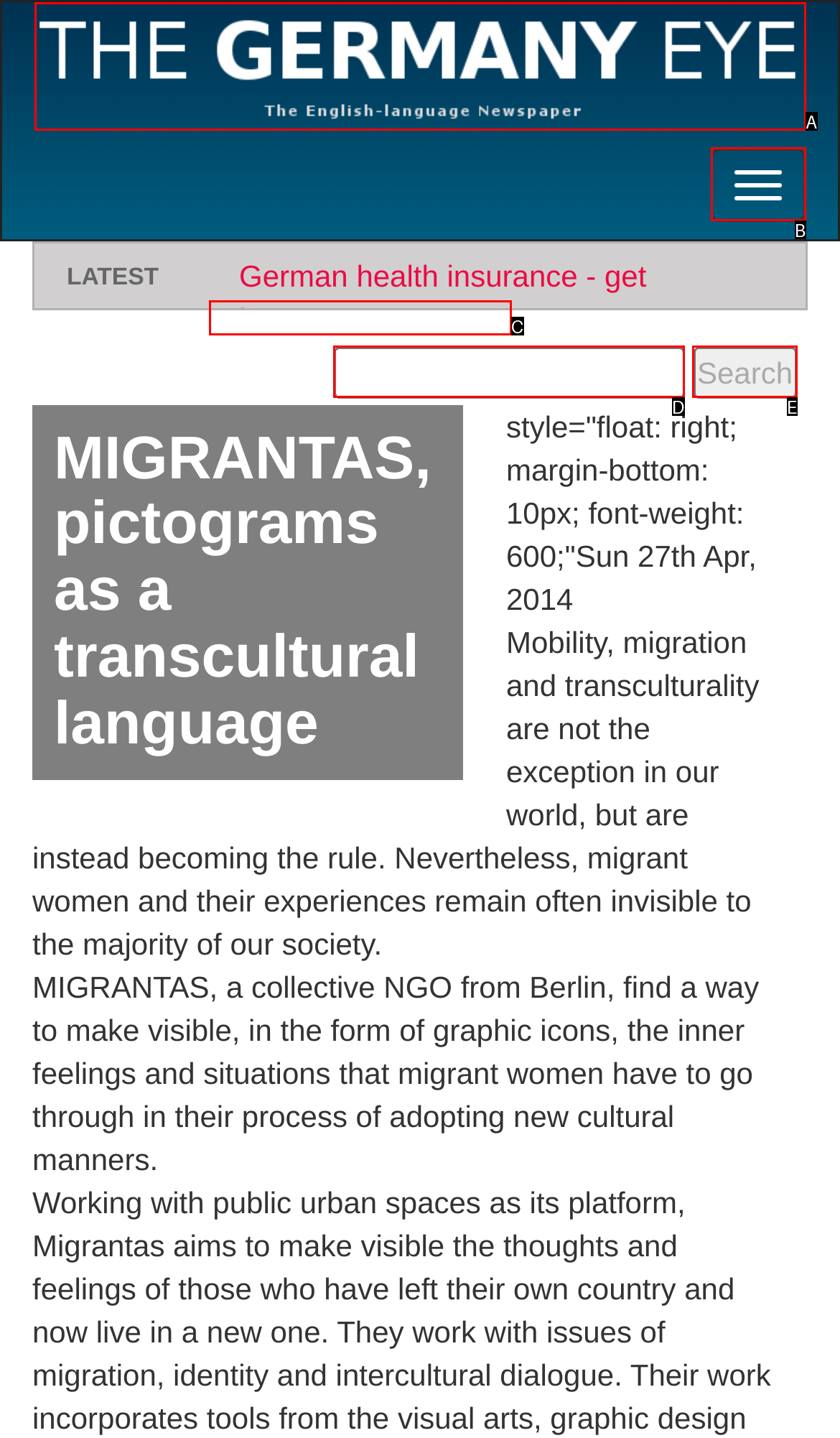Identify the HTML element that corresponds to the description: name="search_string" Provide the letter of the matching option directly from the choices.

D